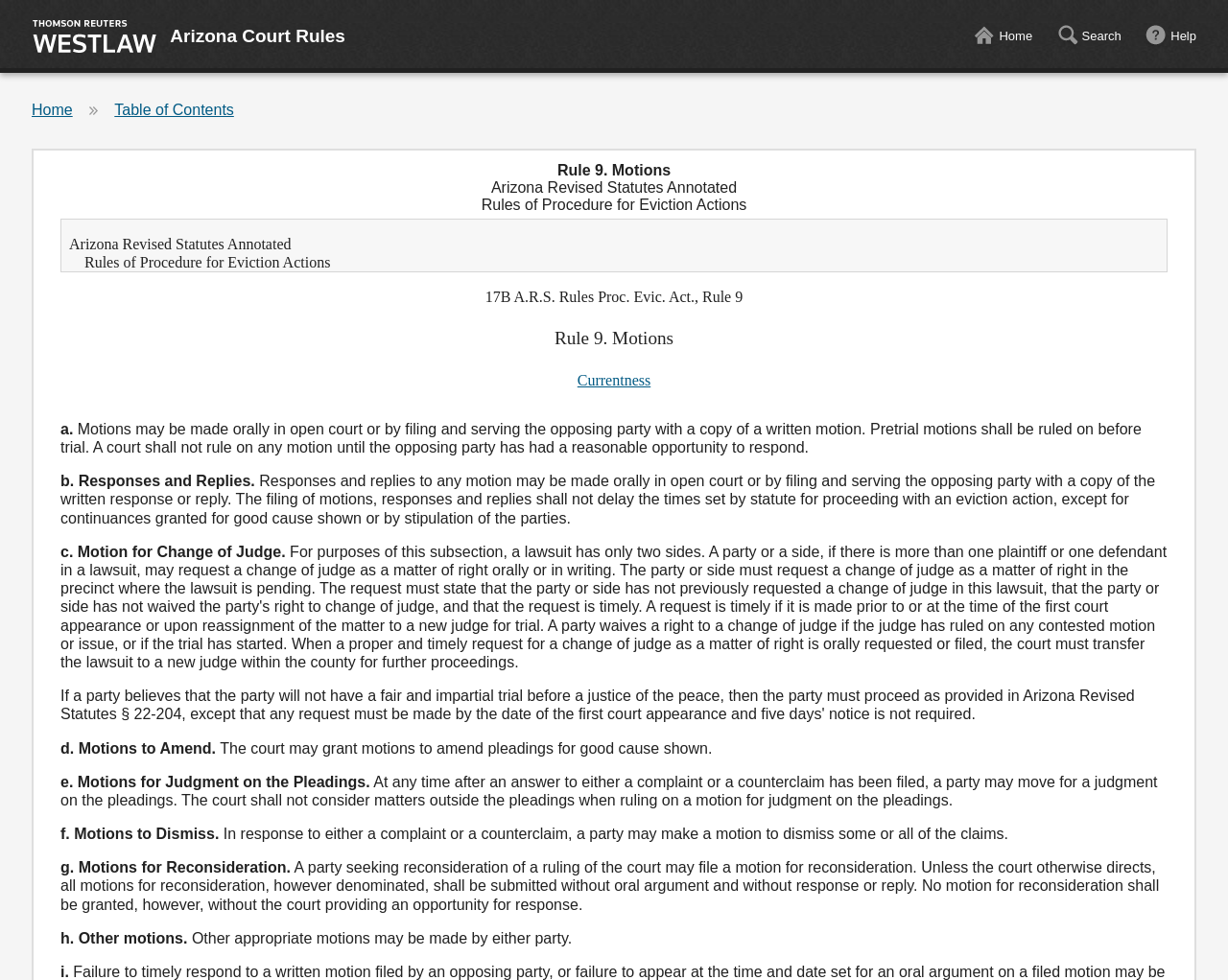Generate a comprehensive description of the webpage content.

The webpage is about Arizona Court Rules, specifically Rule 9, which deals with motions in eviction actions. At the top, there are several links, including "Thomson Reuters Westlaw", "Arizona Court Rules", "Home", "Search", and "Help". Below these links, there is a heading "Rule 9. Motions" followed by a longer heading "Arizona Revised Statutes Annotated Rules of Procedure for Eviction Actions".

The main content of the page is divided into sections, each with a letter label, such as "a.", "b.", "c.", and so on. Each section describes a specific type of motion, including motions made orally in open court or by filing and serving written motions, responses and replies to motions, motions for change of judge, motions to amend, motions for judgment on the pleadings, motions to dismiss, motions for reconsideration, and other motions.

The text is dense and formal, suggesting that the webpage is intended for legal professionals or individuals with a strong background in law. There are no images on the page, and the layout is primarily focused on presenting the text in a clear and organized manner.